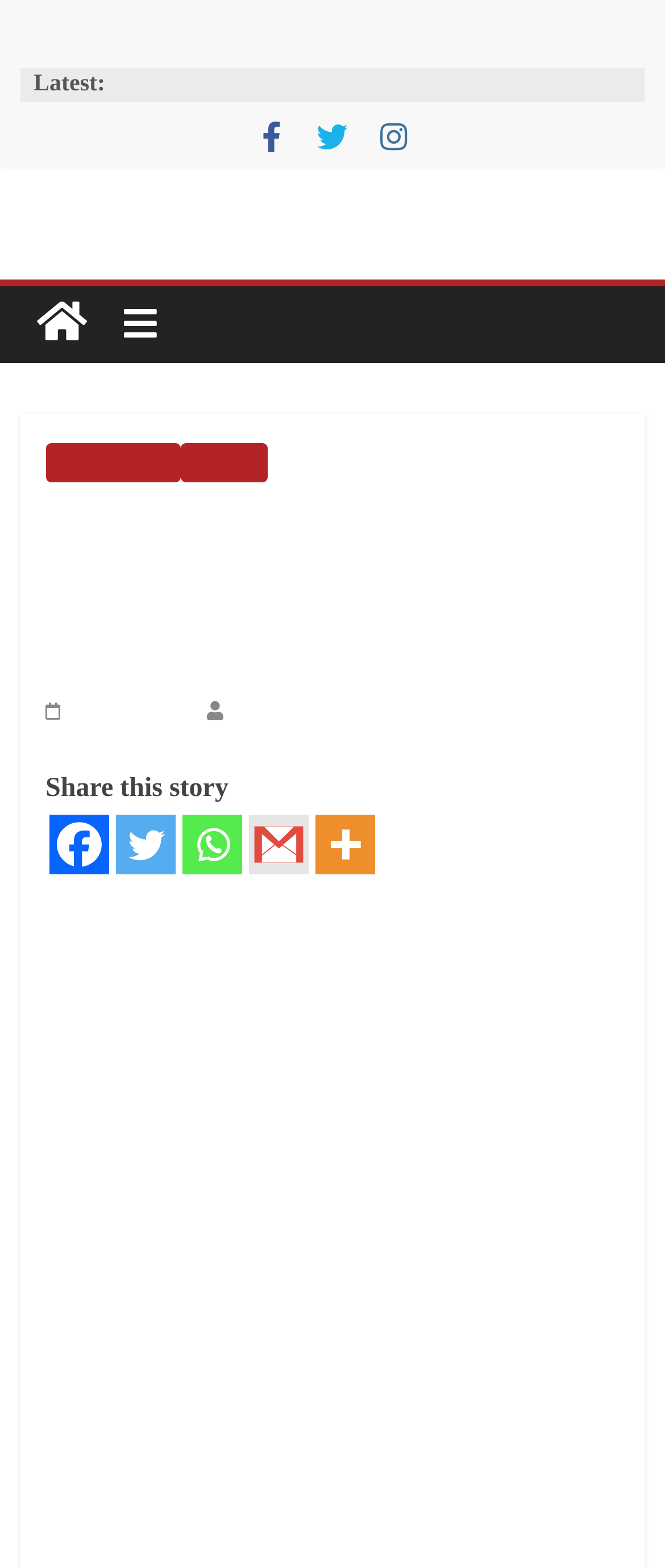Please determine the bounding box coordinates for the UI element described here. Use the format (top-left x, top-left y, bottom-right x, bottom-right y) with values bounded between 0 and 1: aria-label="Whatsapp" title="Whatsapp"

[0.274, 0.52, 0.363, 0.558]